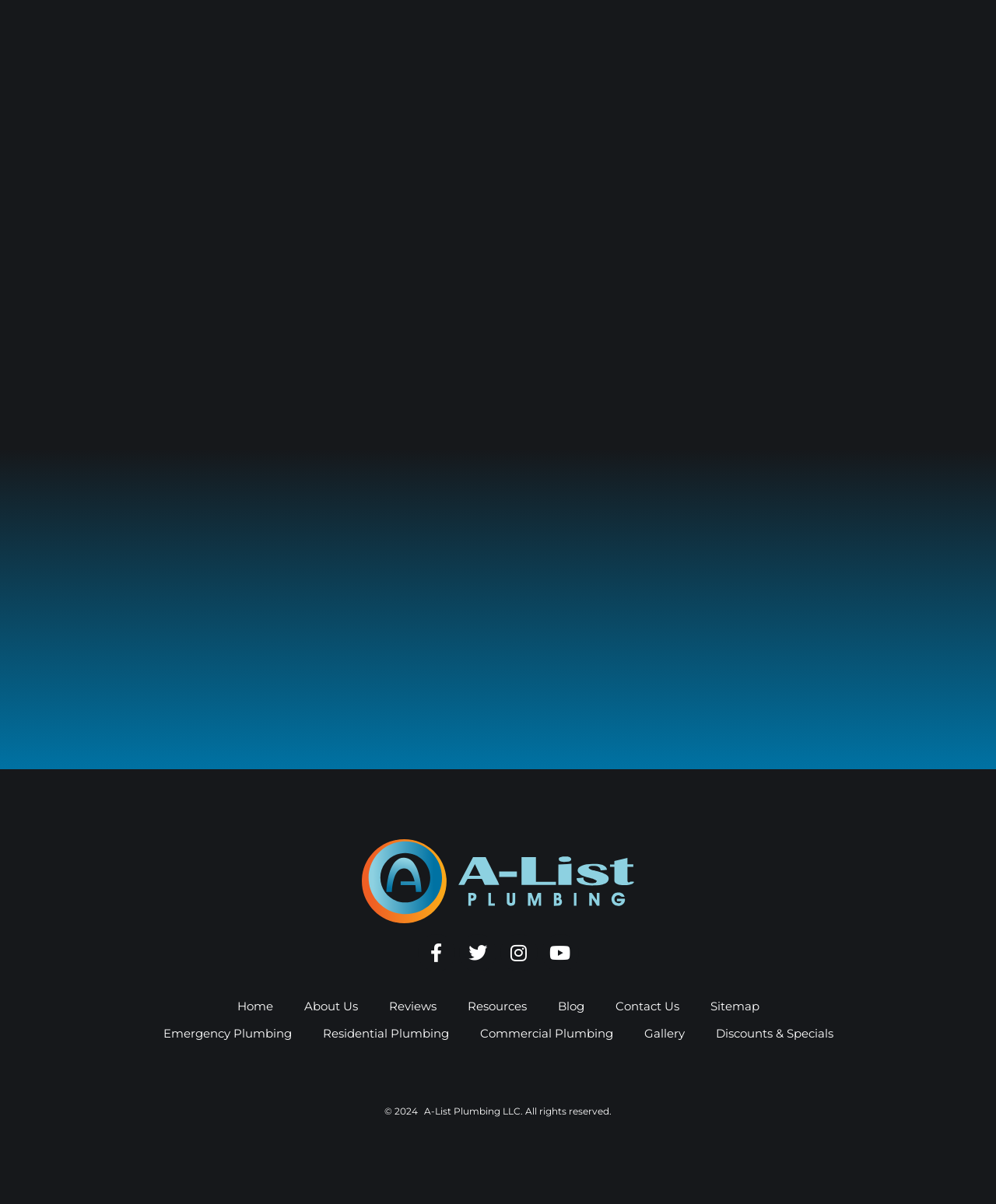Determine the bounding box coordinates of the section I need to click to execute the following instruction: "Contact Us". Provide the coordinates as four float numbers between 0 and 1, i.e., [left, top, right, bottom].

[0.618, 0.83, 0.682, 0.843]